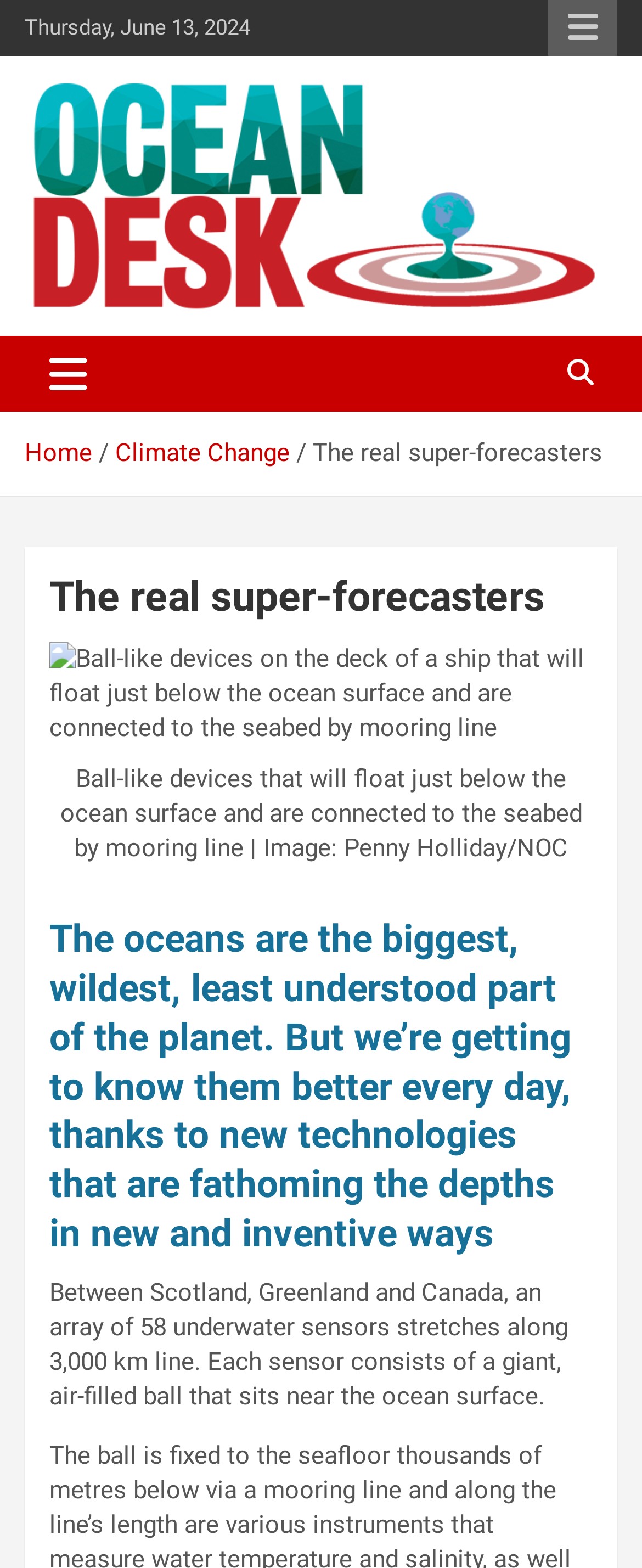How many links are in the navigation breadcrumbs?
Using the image as a reference, answer with just one word or a short phrase.

3